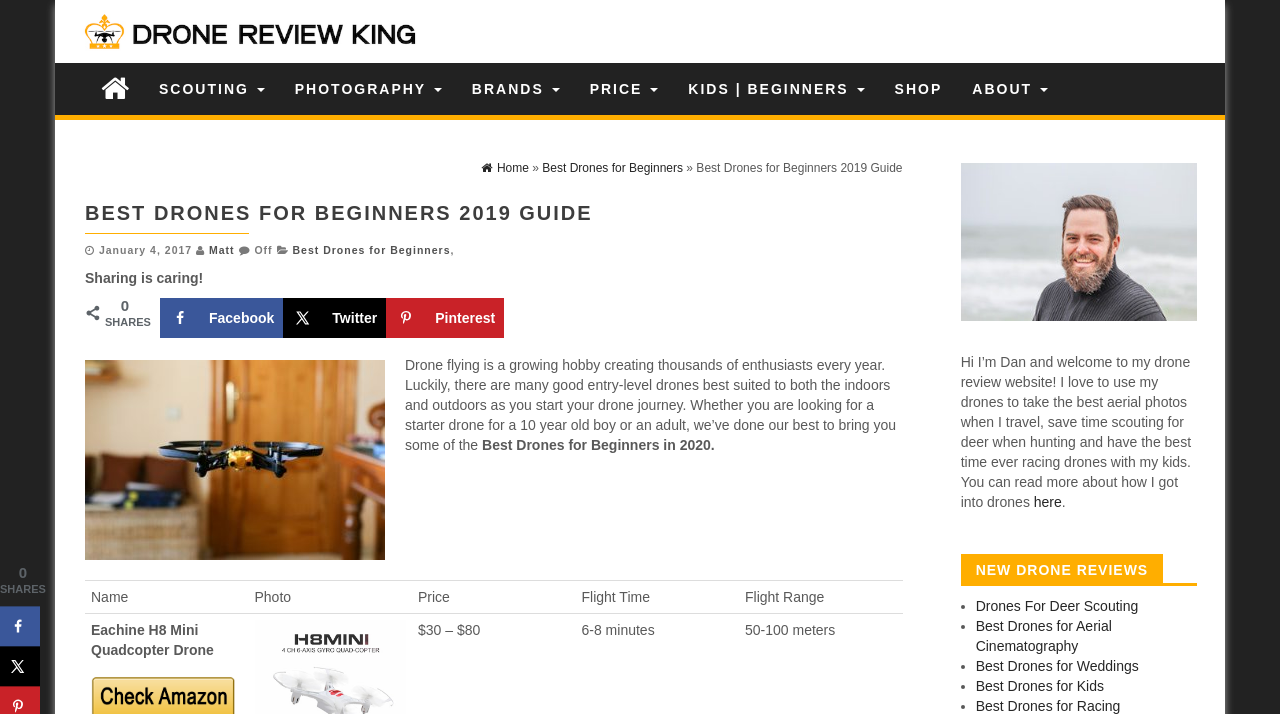Identify the bounding box coordinates for the UI element described as: "ABOUT". The coordinates should be provided as four floats between 0 and 1: [left, top, right, bottom].

None